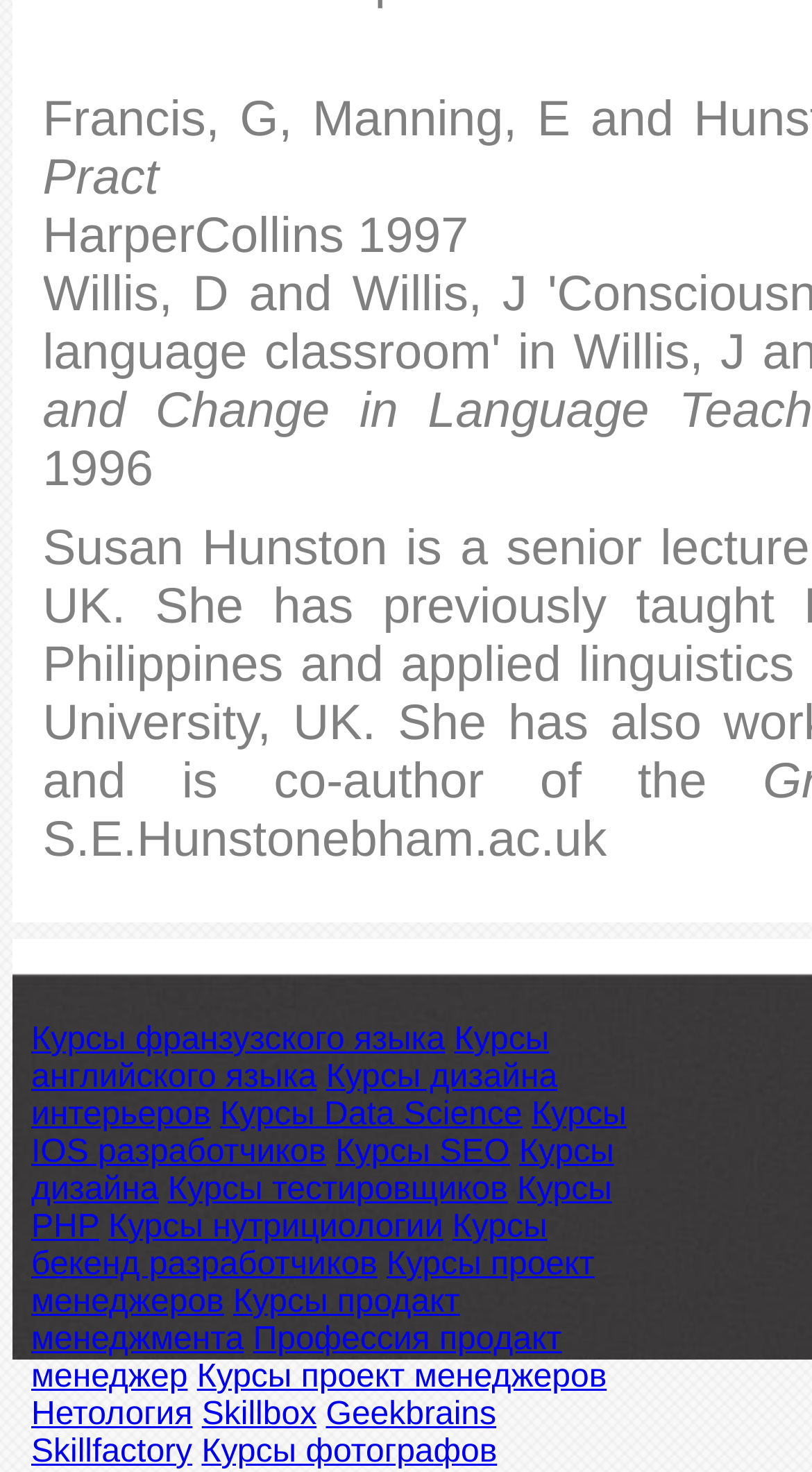What is the last course category listed?
Please craft a detailed and exhaustive response to the question.

The link 'Курсы фотографов' has the largest y1 coordinate among all the links, which means it is located at the bottom of the webpage, and it translates to 'Photography courses'.